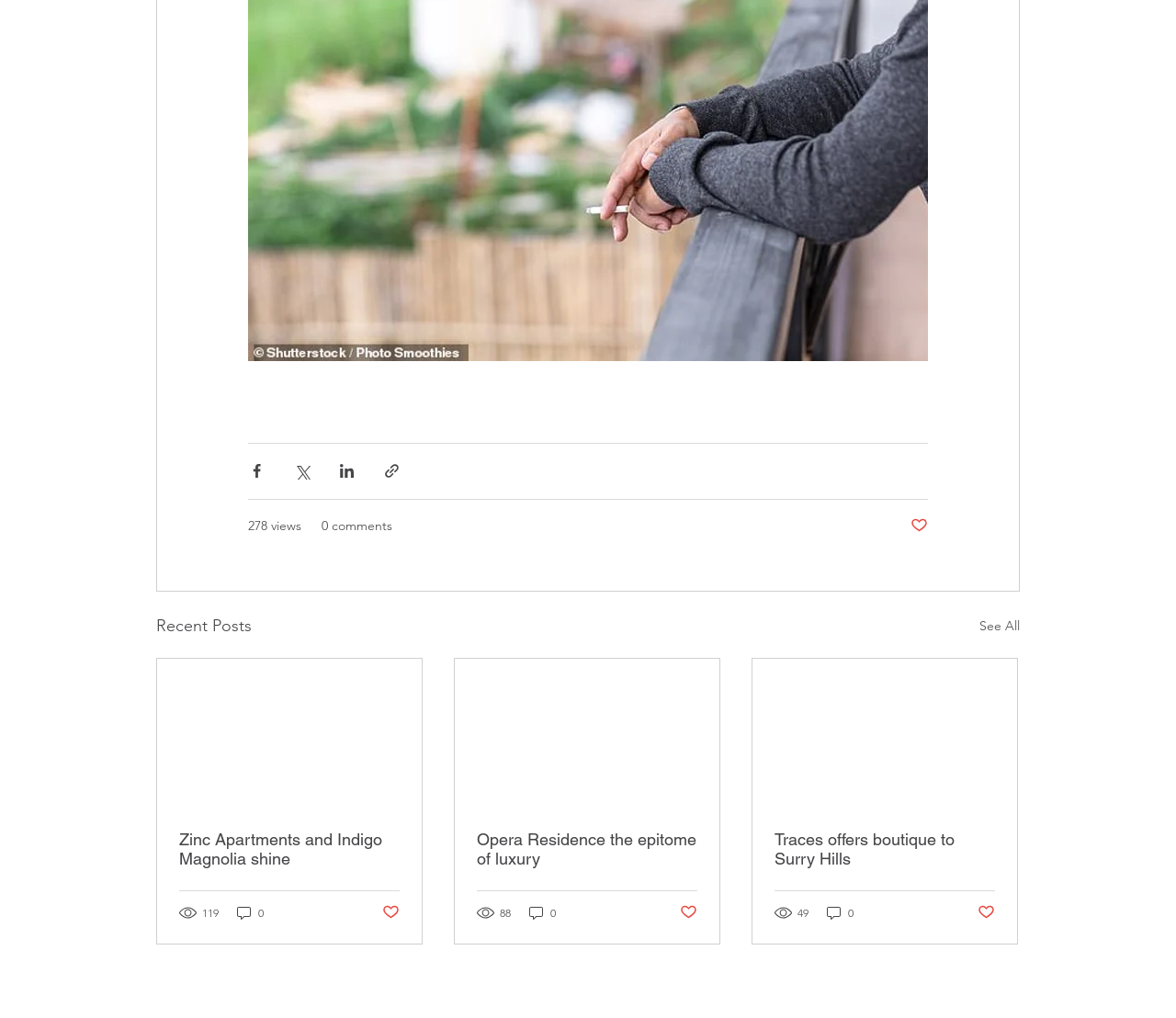How many comments does the third post have?
Give a one-word or short-phrase answer derived from the screenshot.

0 comments